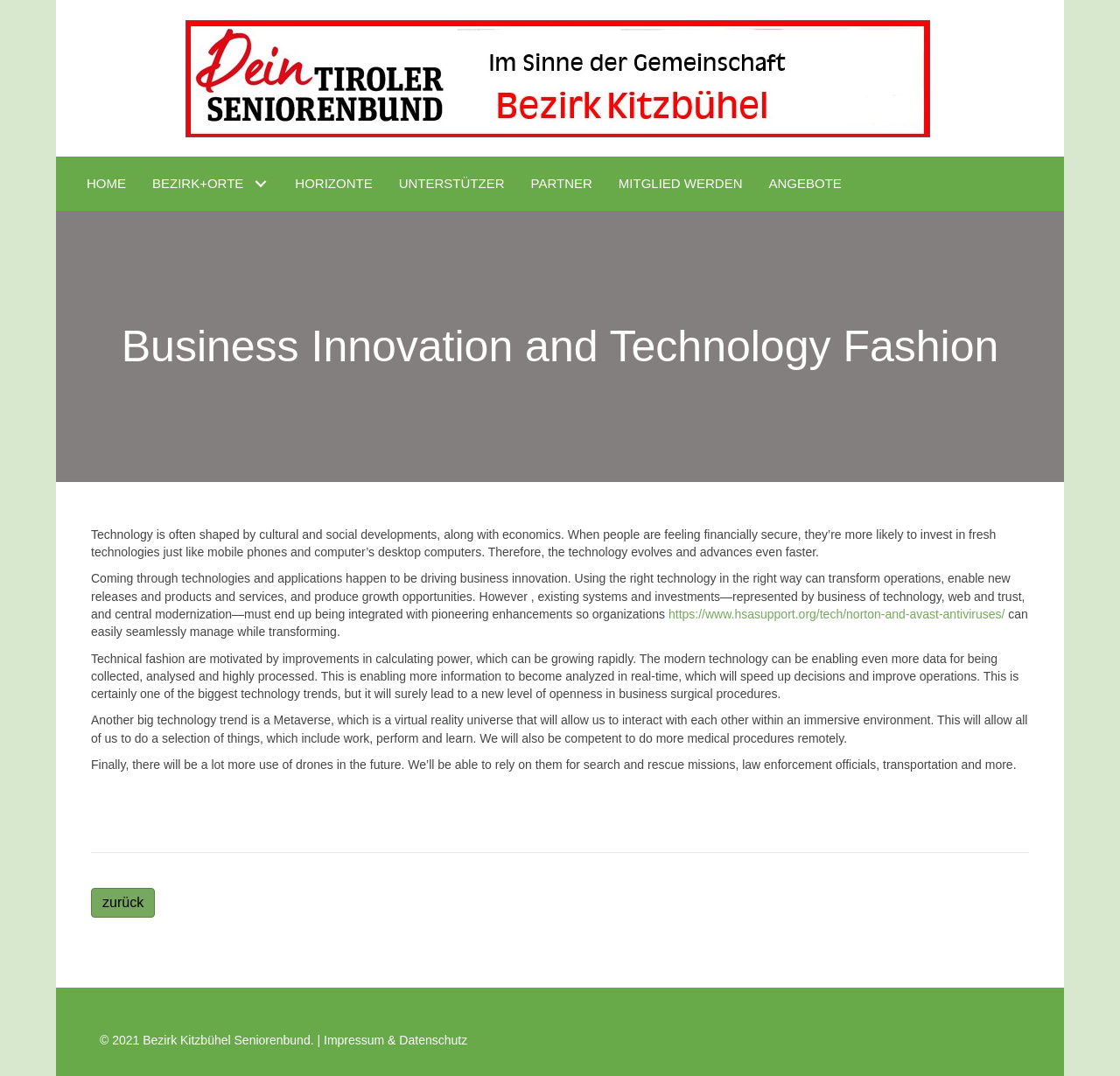What is the link in the middle of the webpage pointing to?
Using the image as a reference, answer the question with a short word or phrase.

https://www.hsasupport.org/tech/norton-and-avast-antiviruses/